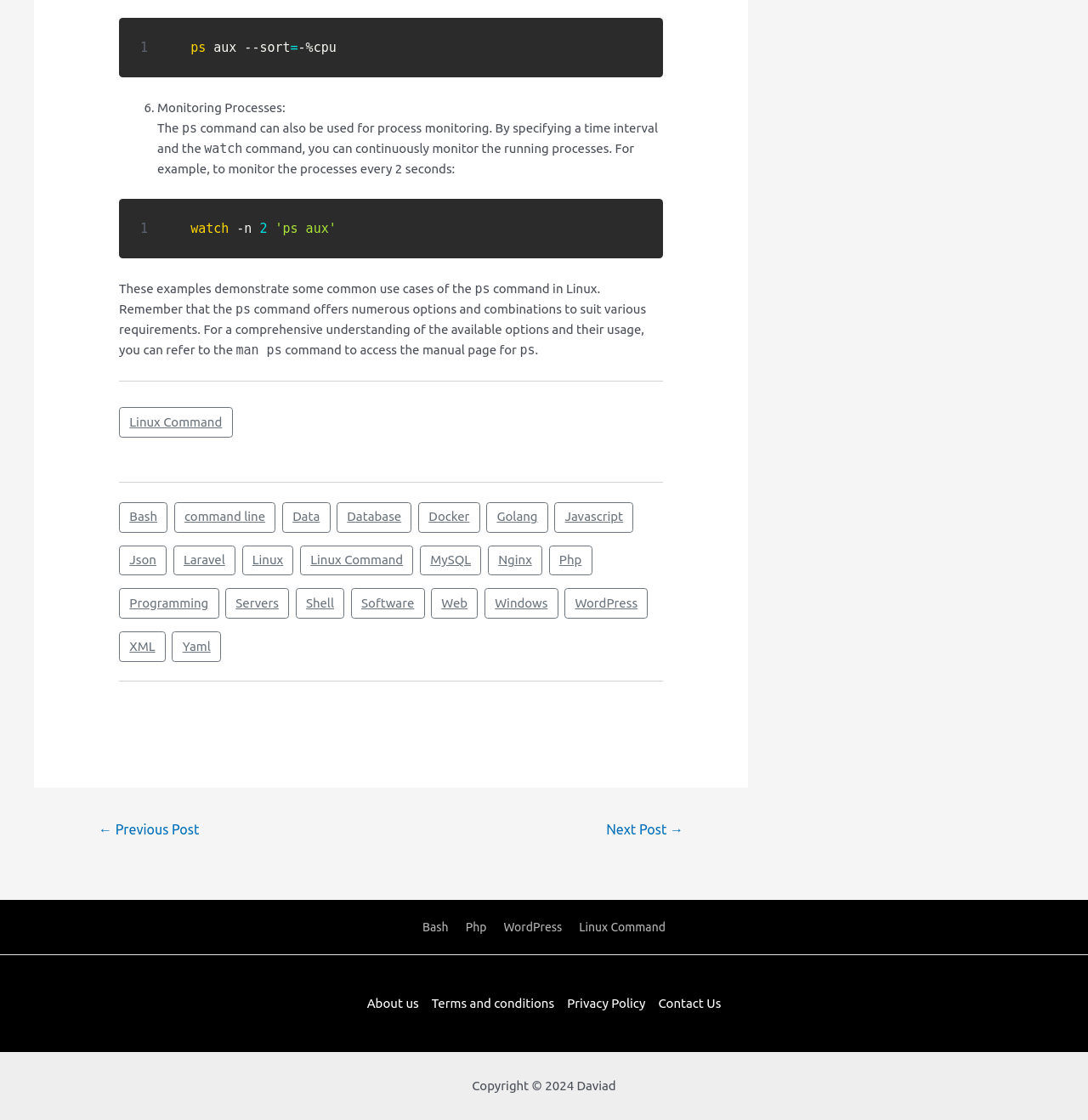Find the bounding box coordinates of the element's region that should be clicked in order to follow the given instruction: "Click on the 'Next Post →' link". The coordinates should consist of four float numbers between 0 and 1, i.e., [left, top, right, bottom].

[0.538, 0.728, 0.647, 0.756]